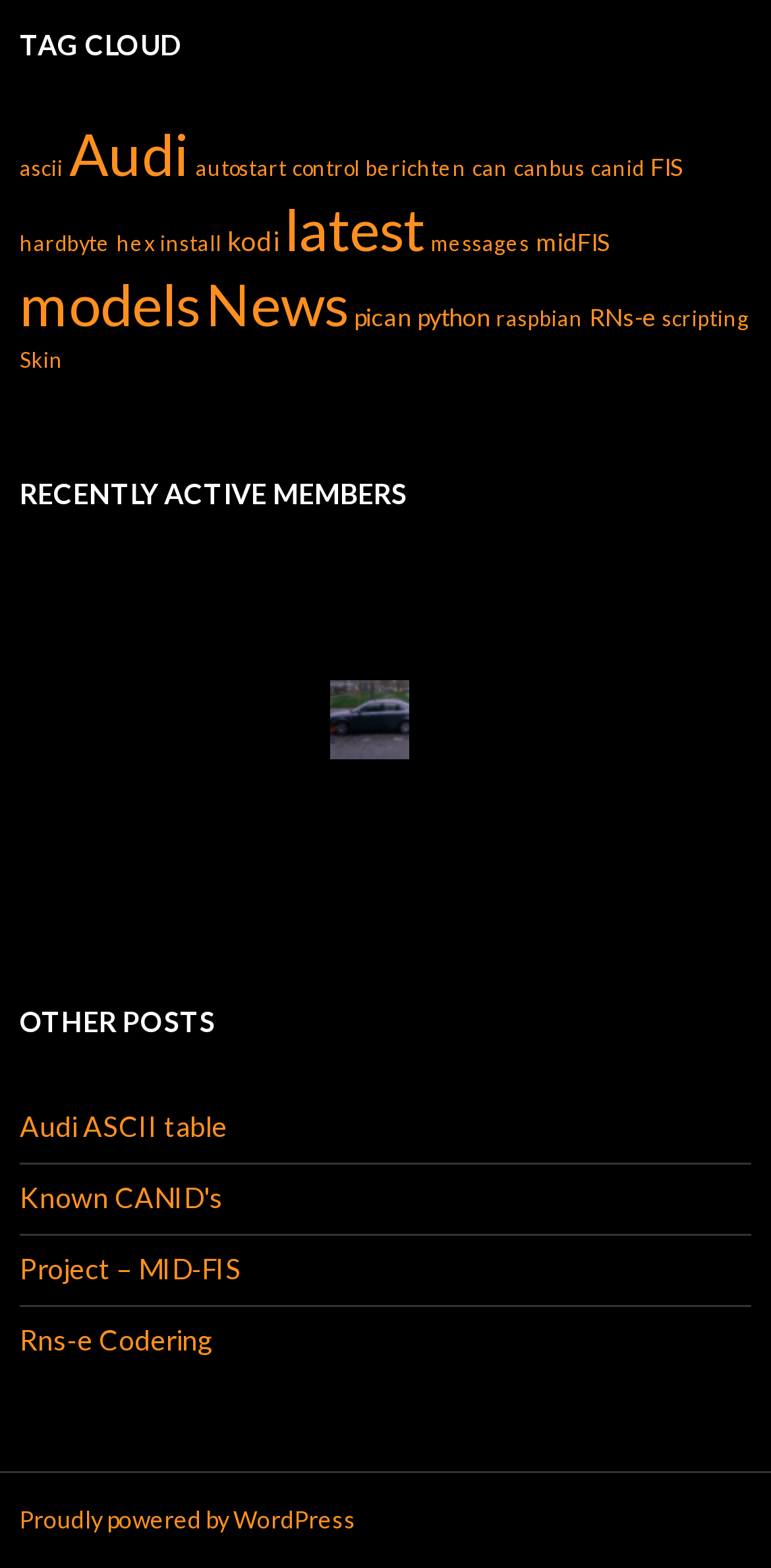Carefully observe the image and respond to the question with a detailed answer:
What is the text of the last link?

The last link is located at the bottom of the webpage with a bounding box coordinate of [0.026, 0.96, 0.462, 0.979] and has the text 'Proudly powered by WordPress'.